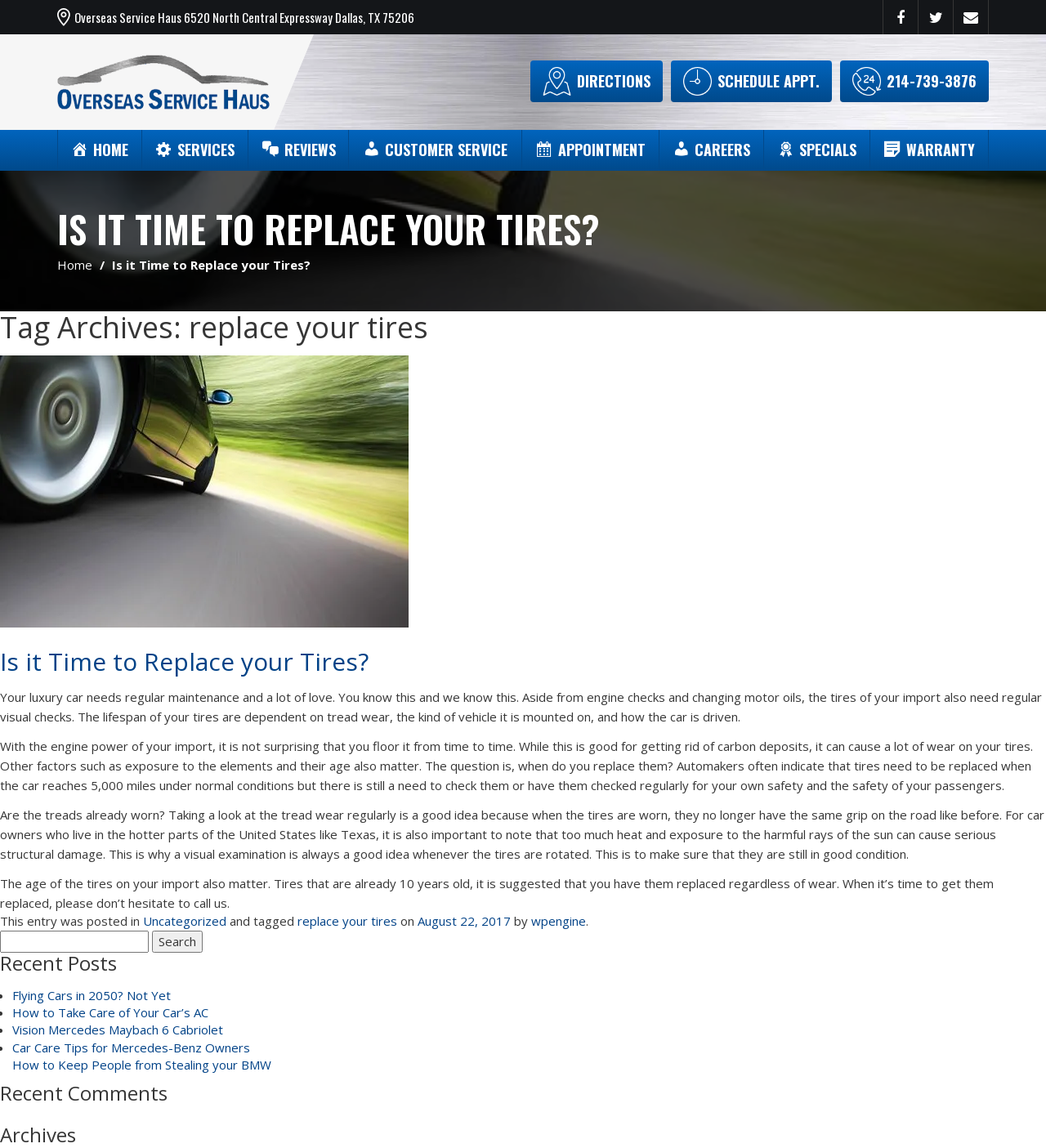Determine the bounding box coordinates of the clickable element necessary to fulfill the instruction: "Read the 'Is it Time to Replace your Tires?' article". Provide the coordinates as four float numbers within the 0 to 1 range, i.e., [left, top, right, bottom].

[0.0, 0.31, 1.0, 0.81]